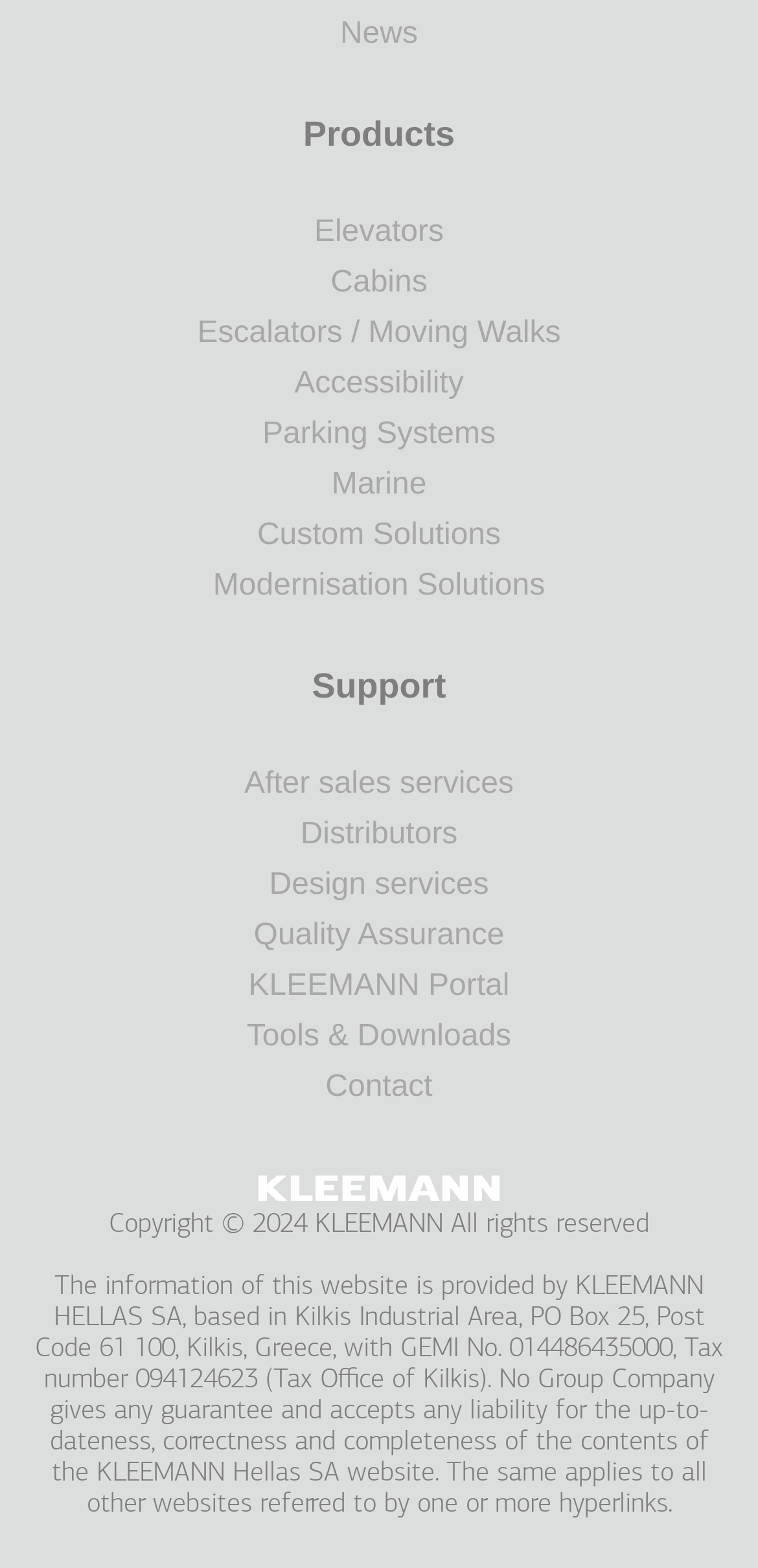What is the company's location?
Answer the question with detailed information derived from the image.

By reading the copyright information at the bottom of the page, I can see that the company, KLEEMANN HELLAS SA, is based in Kilkis Industrial Area, Kilkis, Greece.